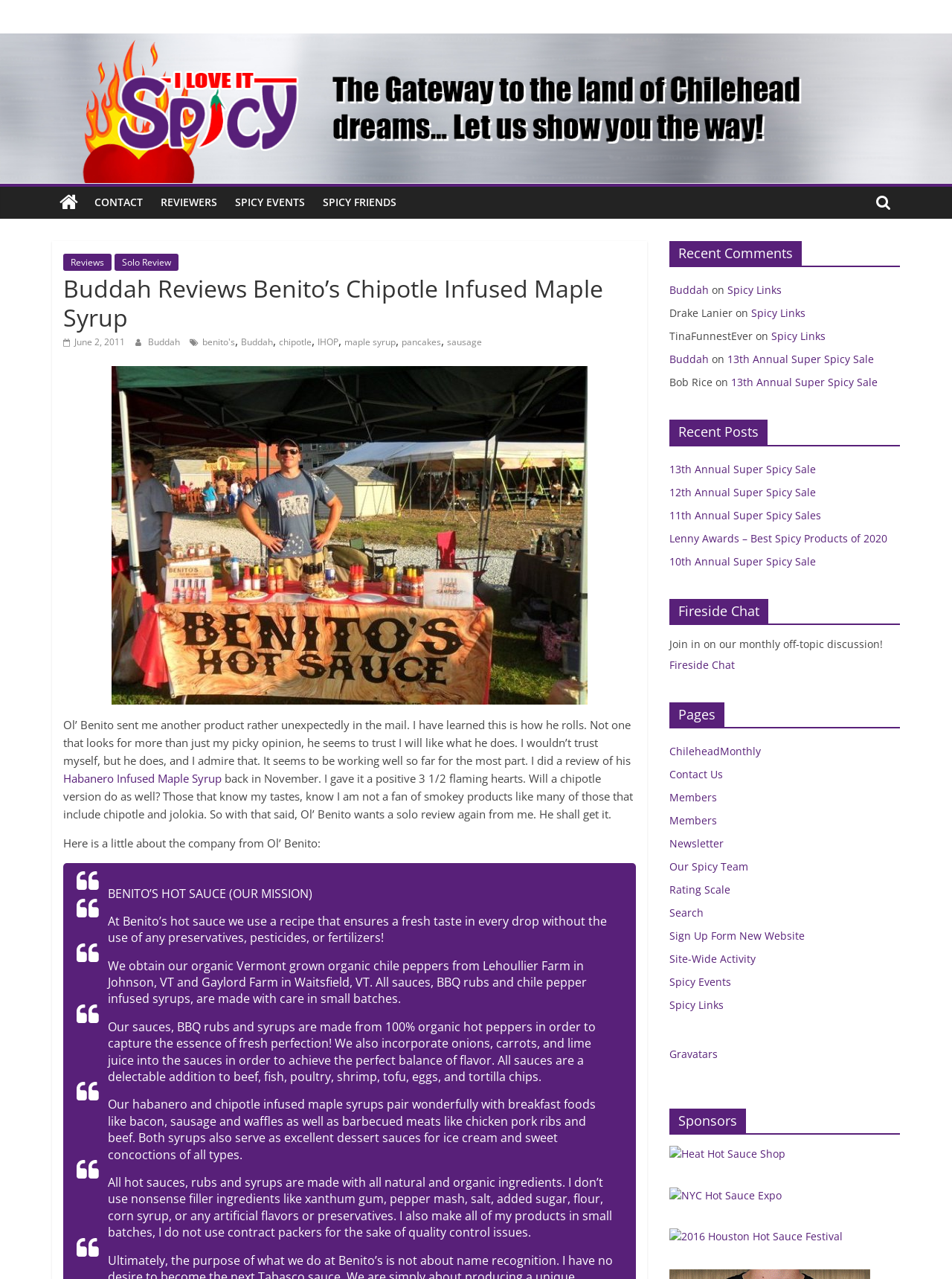Give a one-word or phrase response to the following question: What is the company name of the product being reviewed?

Benito's